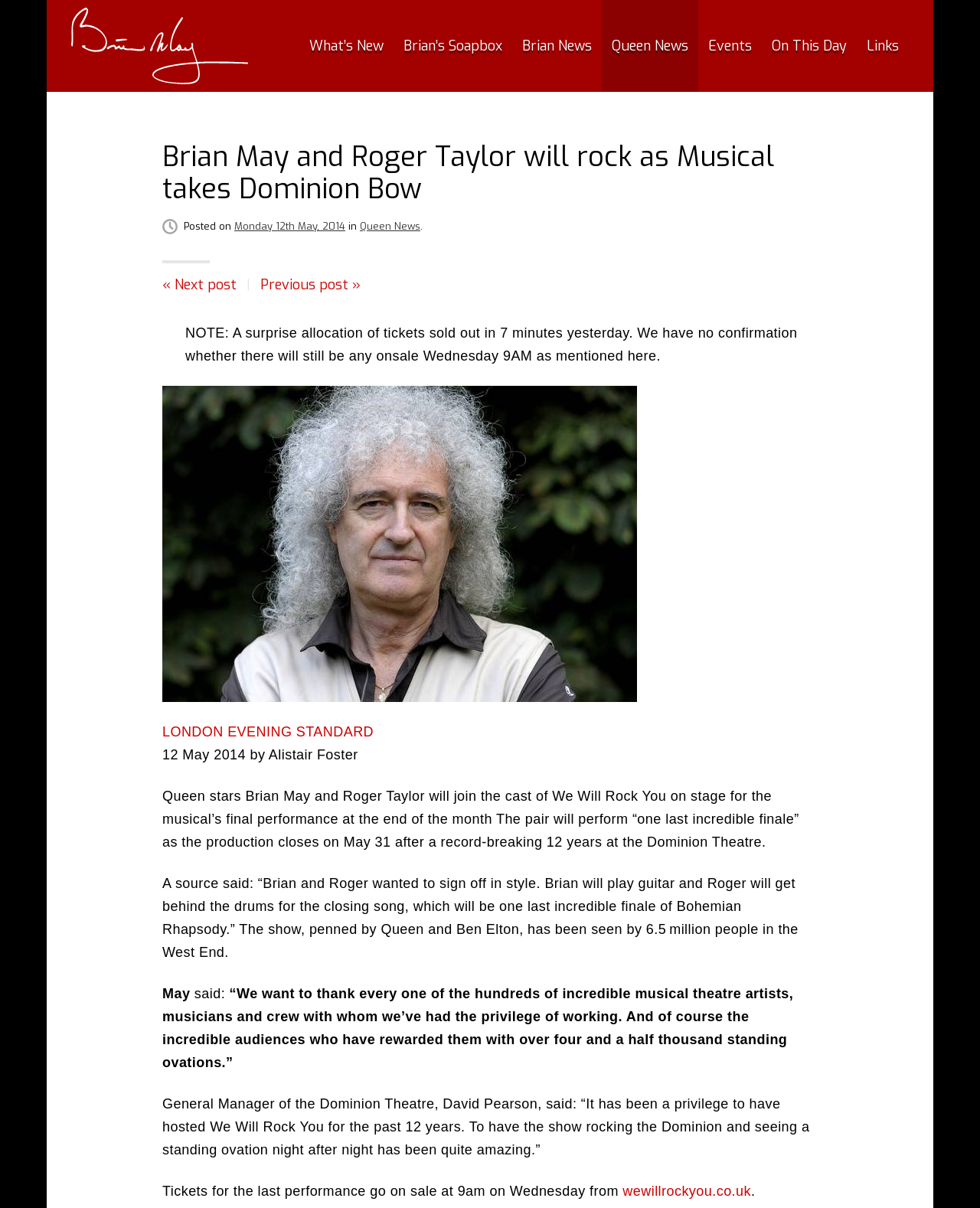Please identify the bounding box coordinates of the element's region that I should click in order to complete the following instruction: "Click on 'Brian News'". The bounding box coordinates consist of four float numbers between 0 and 1, i.e., [left, top, right, bottom].

[0.523, 0.0, 0.614, 0.076]